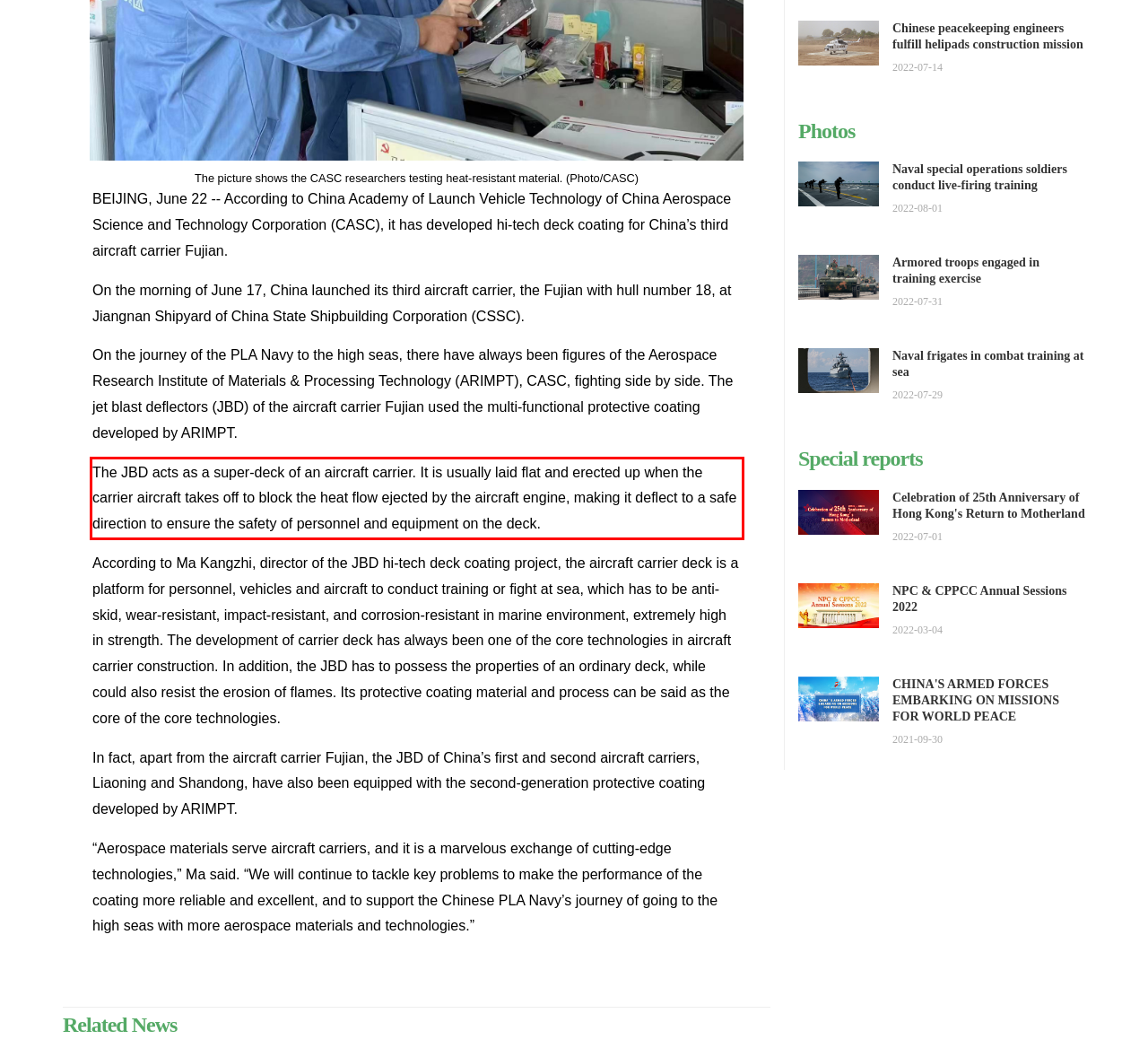With the provided screenshot of a webpage, locate the red bounding box and perform OCR to extract the text content inside it.

The JBD acts as a super-deck of an aircraft carrier. It is usually laid flat and erected up when the carrier aircraft takes off to block the heat flow ejected by the aircraft engine, making it deflect to a safe direction to ensure the safety of personnel and equipment on the deck.